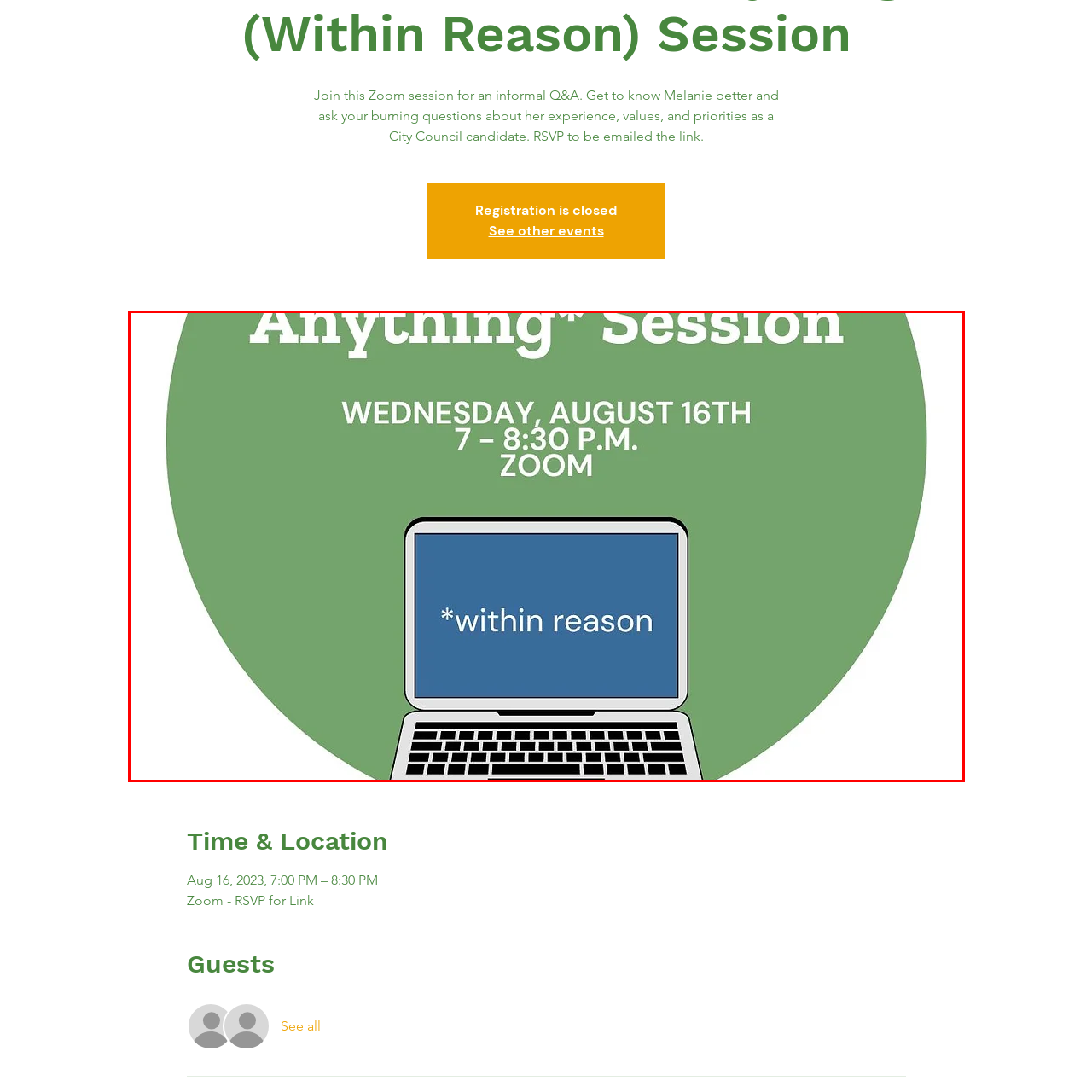Look at the image within the red outlined box, What is the platform where the event will be held? Provide a one-word or brief phrase answer.

Zoom